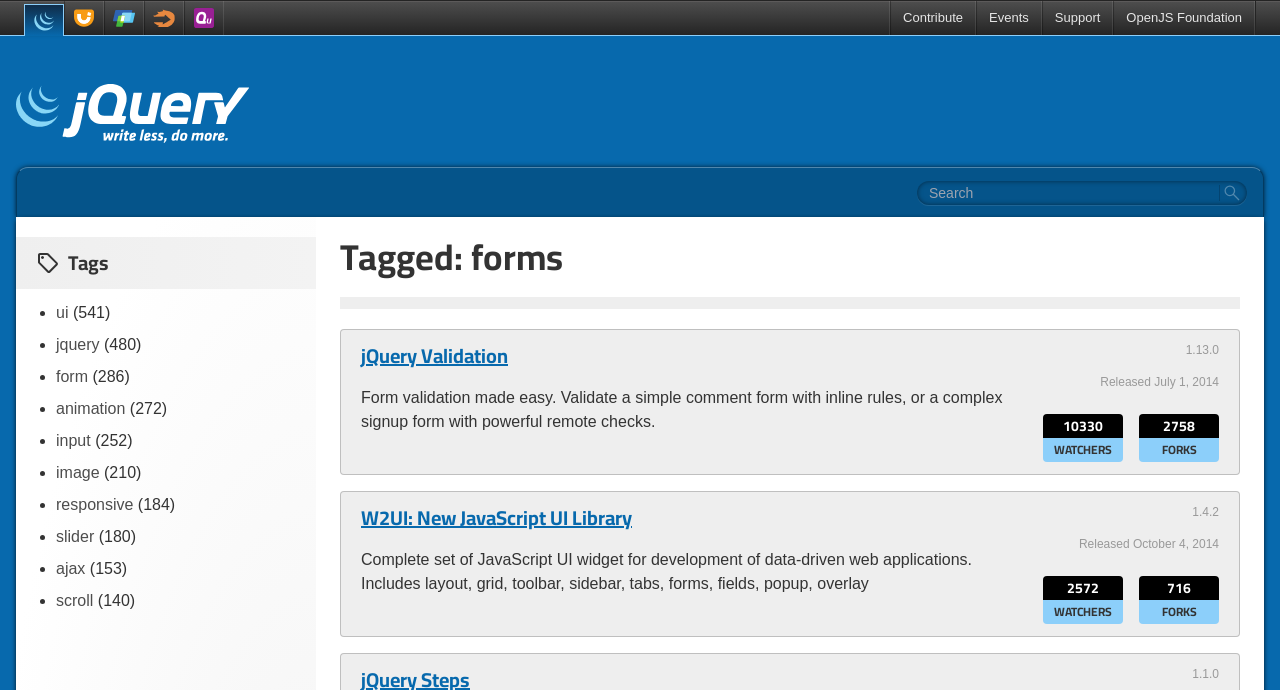Locate the bounding box coordinates of the element that should be clicked to fulfill the instruction: "Contribute".

[0.695, 0.001, 0.763, 0.051]